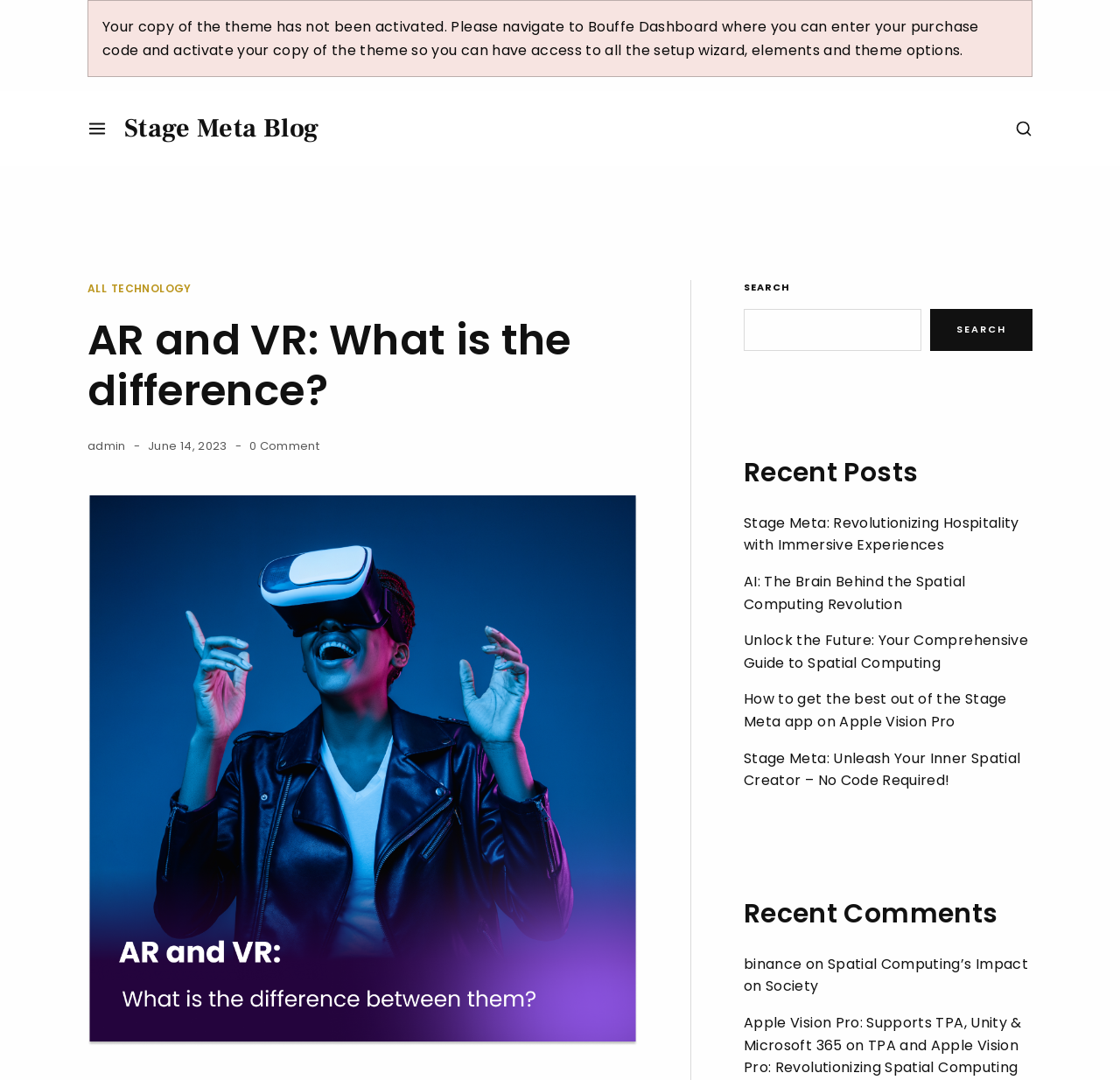How many images are on the webpage?
Please provide a detailed and thorough answer to the question.

I counted the number of image elements on the webpage and found that there are 3 images, including the image 'AR and VR' and two other images located at the top of the webpage.